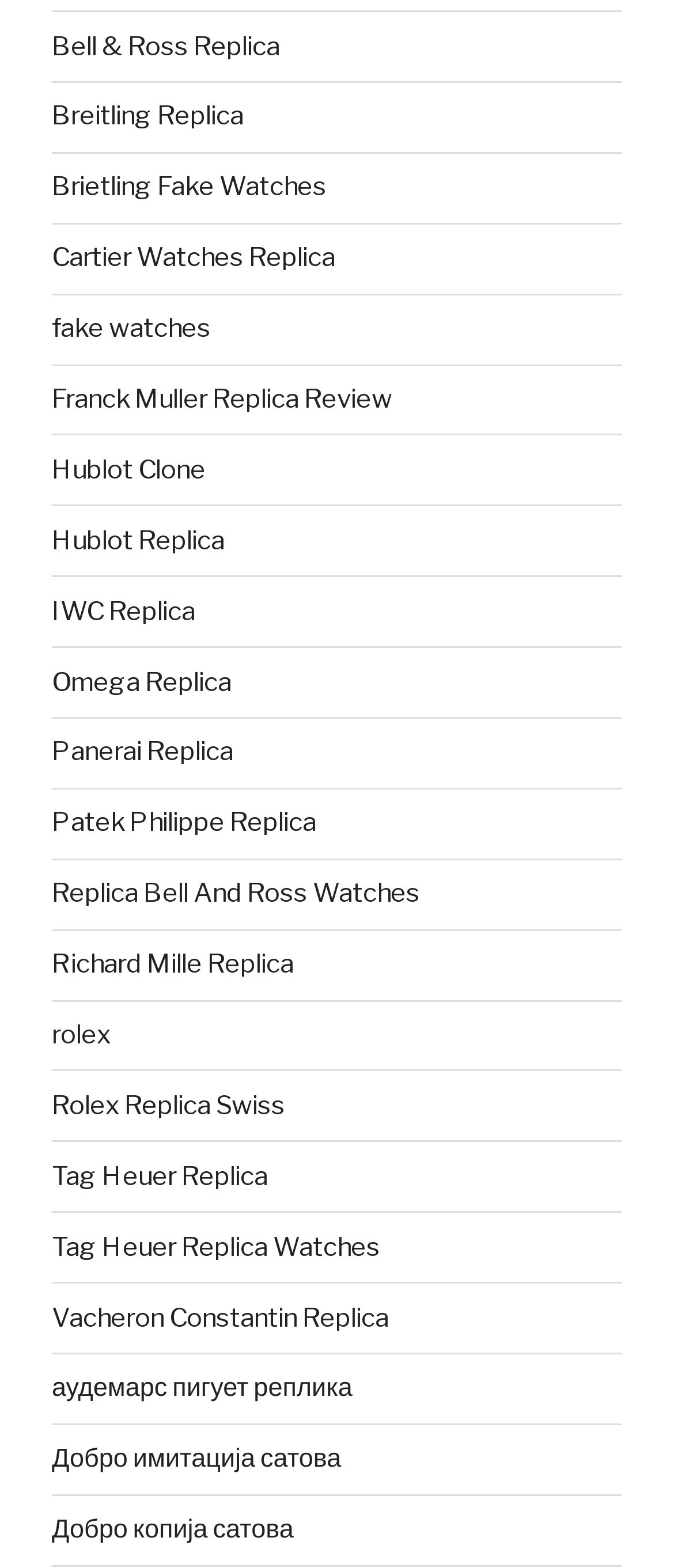Pinpoint the bounding box coordinates for the area that should be clicked to perform the following instruction: "Click on Breitling Replica".

[0.077, 0.064, 0.362, 0.084]